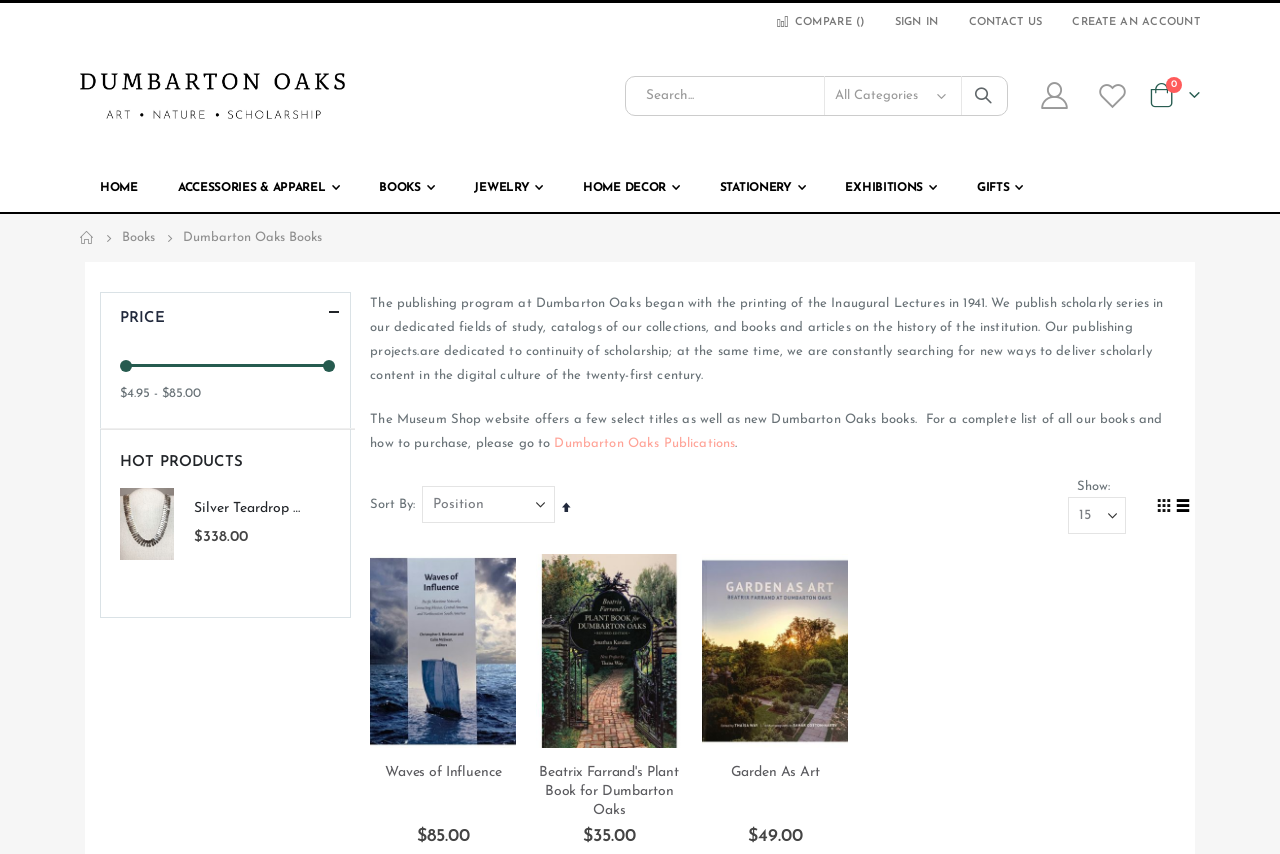Select the bounding box coordinates of the element I need to click to carry out the following instruction: "Search for something".

None